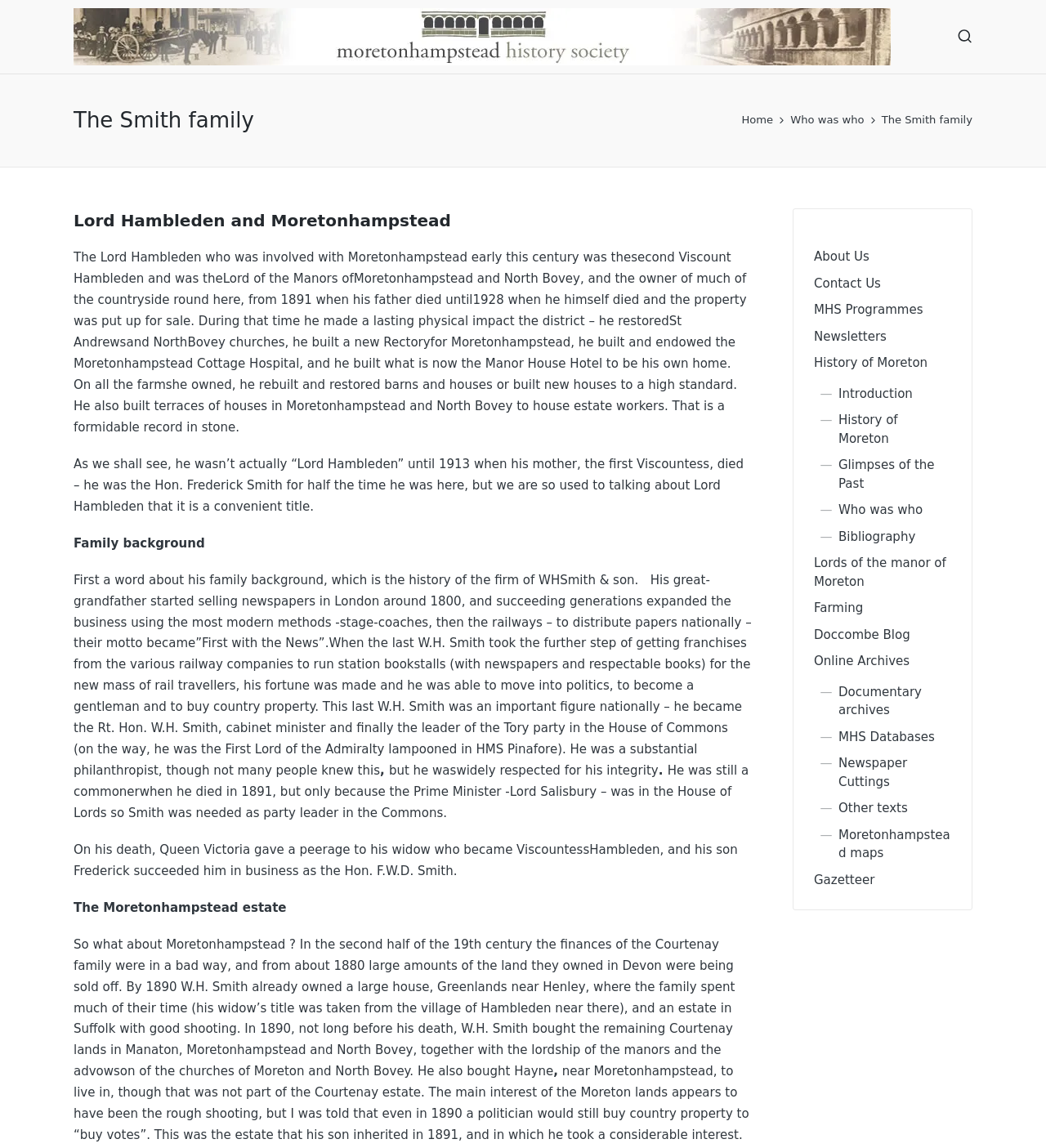Answer succinctly with a single word or phrase:
What is the name of the hospital built by Lord Hambleden?

Moretonhampstead Cottage Hospital